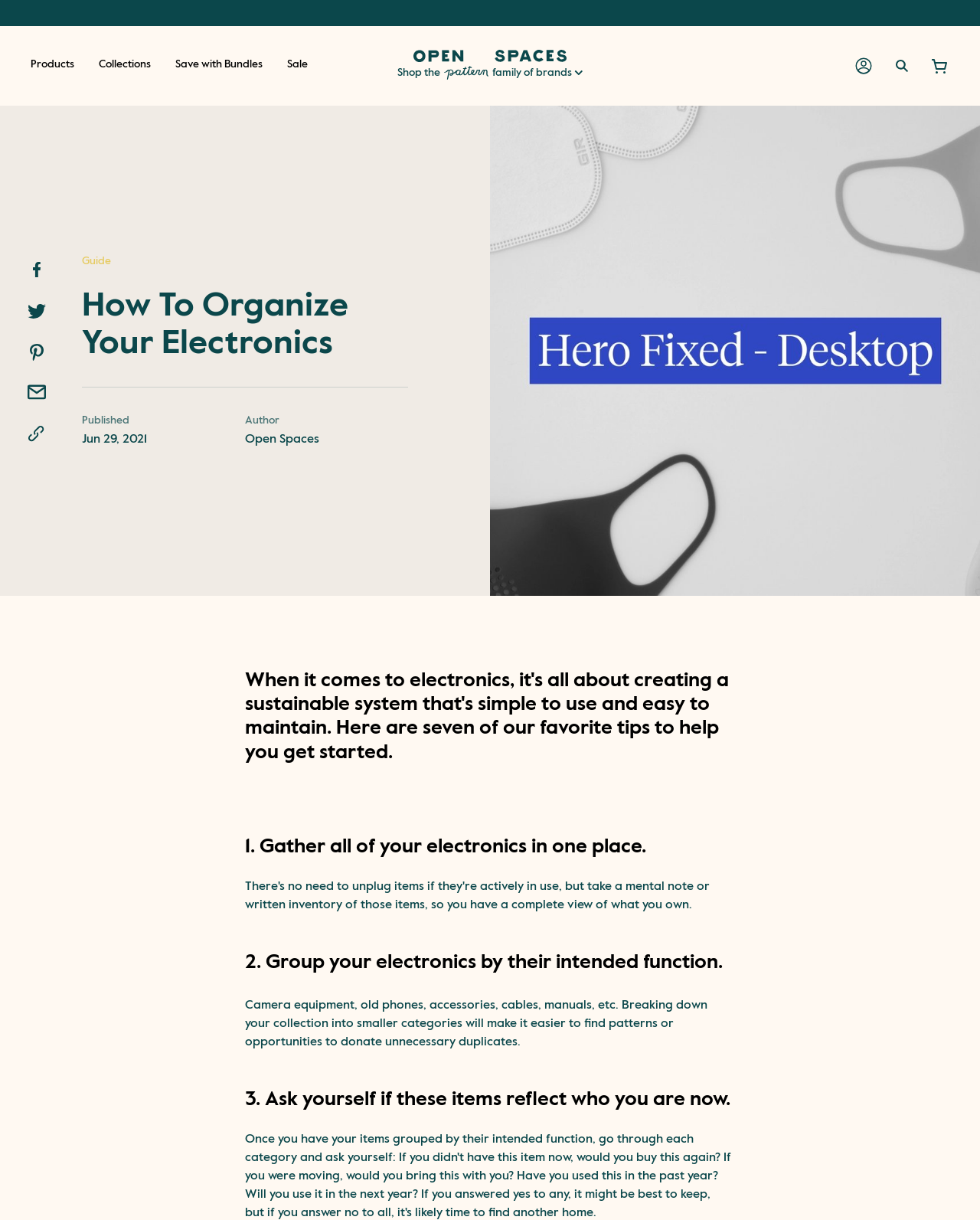Construct a comprehensive description capturing every detail on the webpage.

The webpage is about organizing electronics and provides seven tips to help users get started. At the top, there is a navigation menu with links to "Products", "Collections", "Save with Bundles", and "Sale". On the top right, there is an "Open Spaces" logo and a button to shop the "Pattern" family of brands. 

Below the navigation menu, there is a heading that reads "How To Organize Your Electronics" followed by the publication date and author information. On the left side, there are social media sharing buttons for Facebook, Twitter, Pinterest, and email, along with a "Copy To Clipboard" button.

The main content of the webpage is an article that provides seven tips for organizing electronics. The article starts with a brief introduction, followed by the seven tips, each with a heading and a brief description. The tips include gathering all electronics in one place, grouping them by function, and asking oneself if the items reflect who they are now. 

Throughout the webpage, there are several images, including the "Open Spaces" logo, the "Pattern" logo, and an image related to the article's topic. The layout is organized, with clear headings and concise text, making it easy to read and follow.